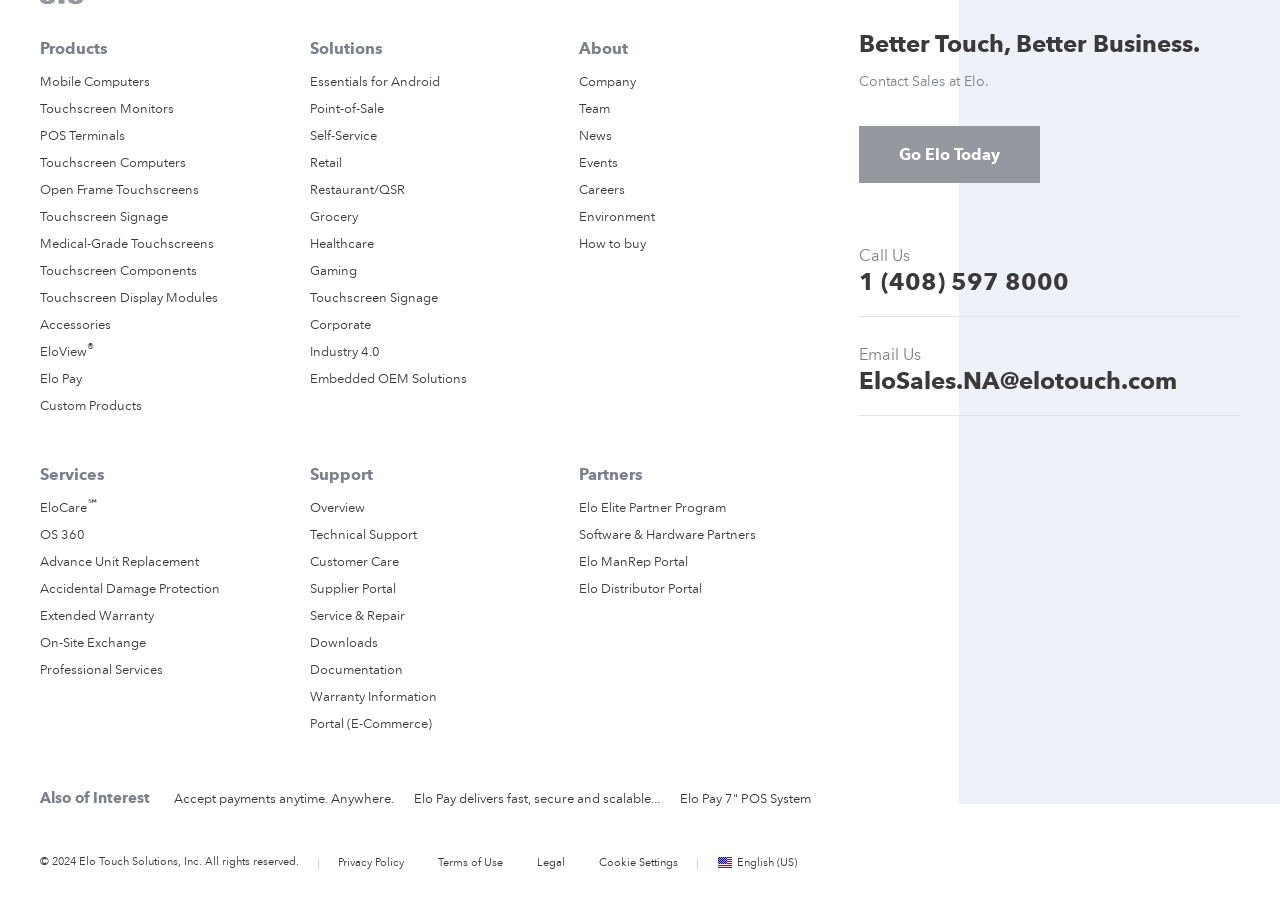Locate the bounding box coordinates of the region to be clicked to comply with the following instruction: "Click on Mobile Computers". The coordinates must be four float numbers between 0 and 1, in the form [left, top, right, bottom].

[0.031, 0.083, 0.117, 0.097]